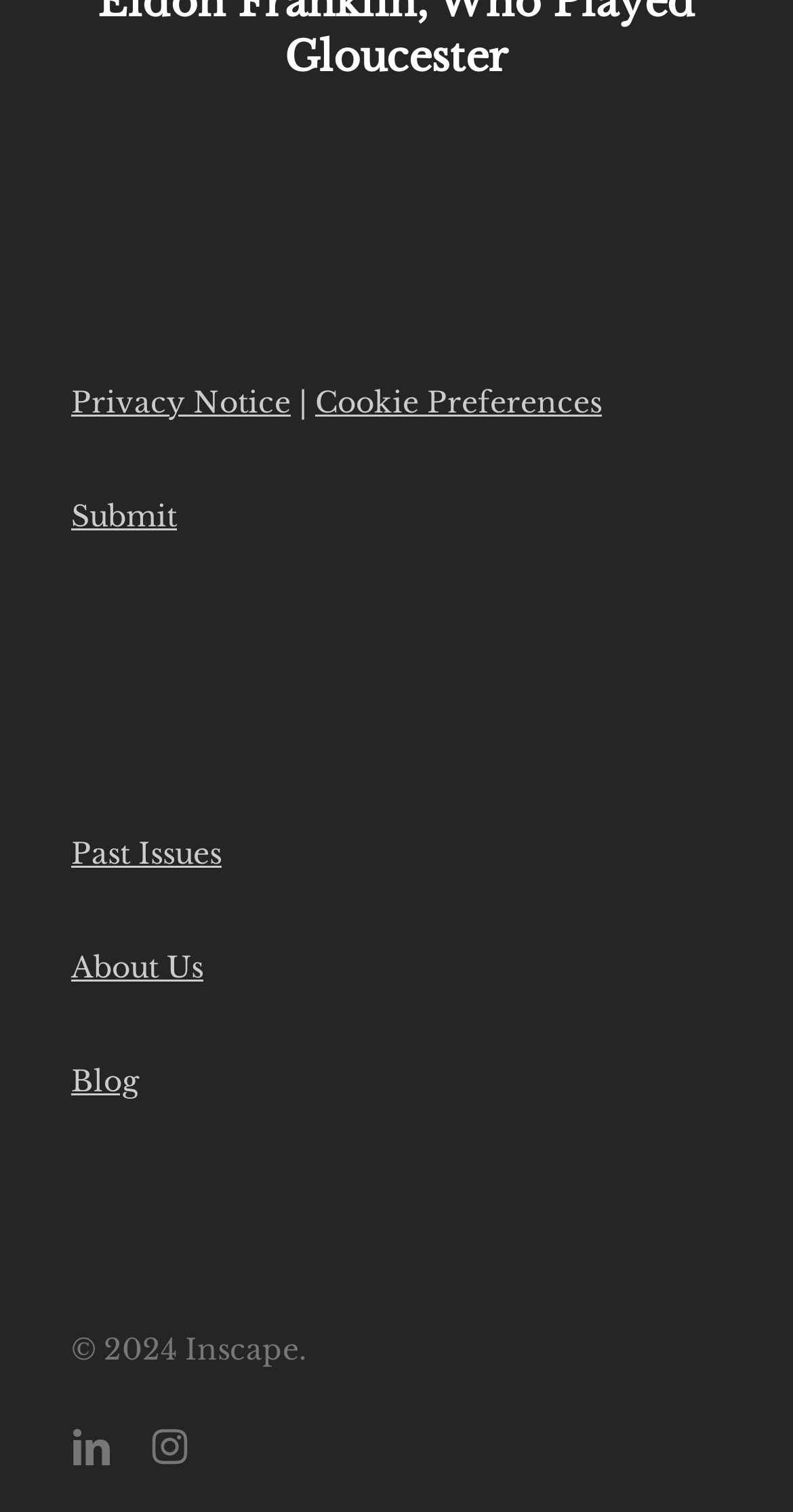Using the provided description Past Issues, find the bounding box coordinates for the UI element. Provide the coordinates in (top-left x, top-left y, bottom-right x, bottom-right y) format, ensuring all values are between 0 and 1.

[0.09, 0.553, 0.279, 0.577]